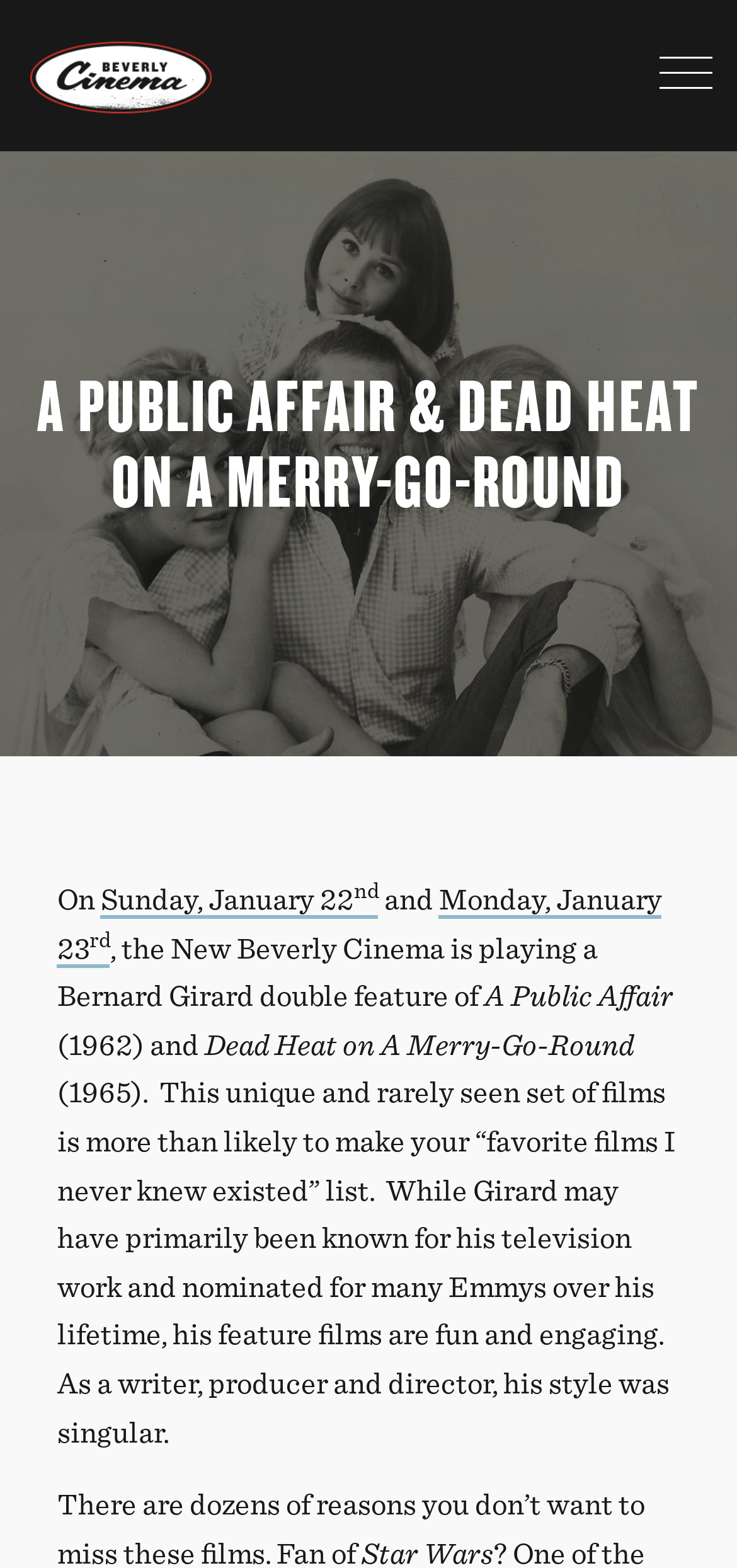Describe all the key features of the webpage in detail.

The webpage is about the New Beverly Theater, specifically promoting a double feature event. At the top, there is a link to the theater's name, "Beverly Cinema", accompanied by an image with the same name. Below this, there is a figure with a ">" symbol. 

The main content is divided into sections, with a header "A PUBLIC AFFAIR & DEAD HEAT ON A MERRY-GO-ROUND" at the top. Below this header, there is a section announcing the event, which will take place on Sunday, January 22nd, and Monday, January 23rd. The event features a Bernard Girard double feature, showcasing two films: "A Public Affair" (1962) and "Dead Heat on A Merry-Go-Round" (1965). 

The webpage provides a brief description of the films, stating that they are unique, rarely seen, and fun, with the potential to become a favorite among viewers. The description also mentions Bernard Girard's background in television work and his Emmy nominations. Overall, the webpage is promoting a specific event at the New Beverly Theater, highlighting the unique features of the films being showcased.